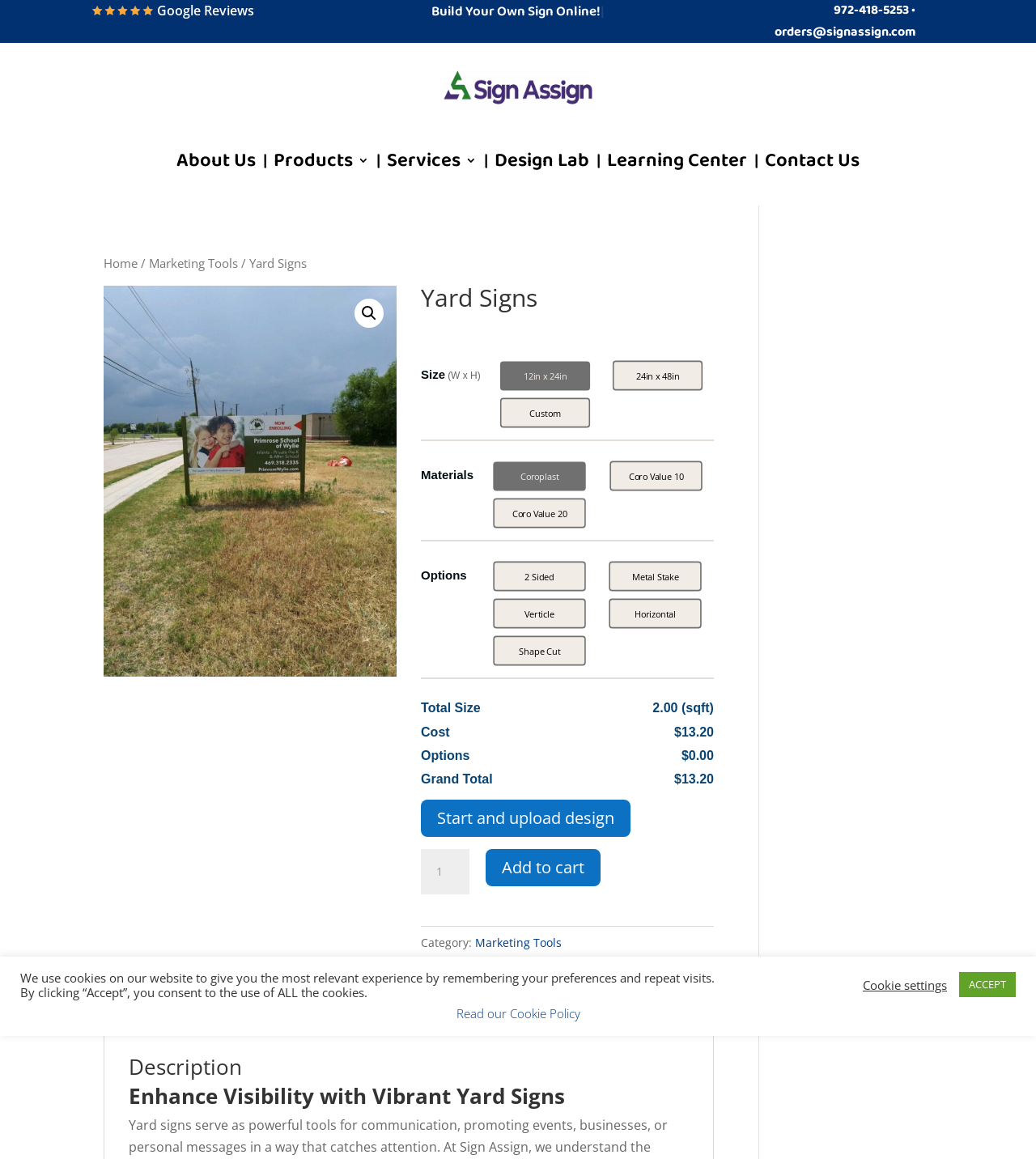Give the bounding box coordinates for the element described as: "alt="Yard Signs" title="Yard Signs"".

[0.1, 0.247, 0.383, 0.584]